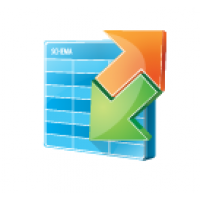What do the arrows in the logo represent?
Give a comprehensive and detailed explanation for the question.

The vibrant green and orange arrows circling the table icon in the logo symbolize the comparison and synchronization processes, which are the key functions of the dbForge Schema Compare for MySQL software.